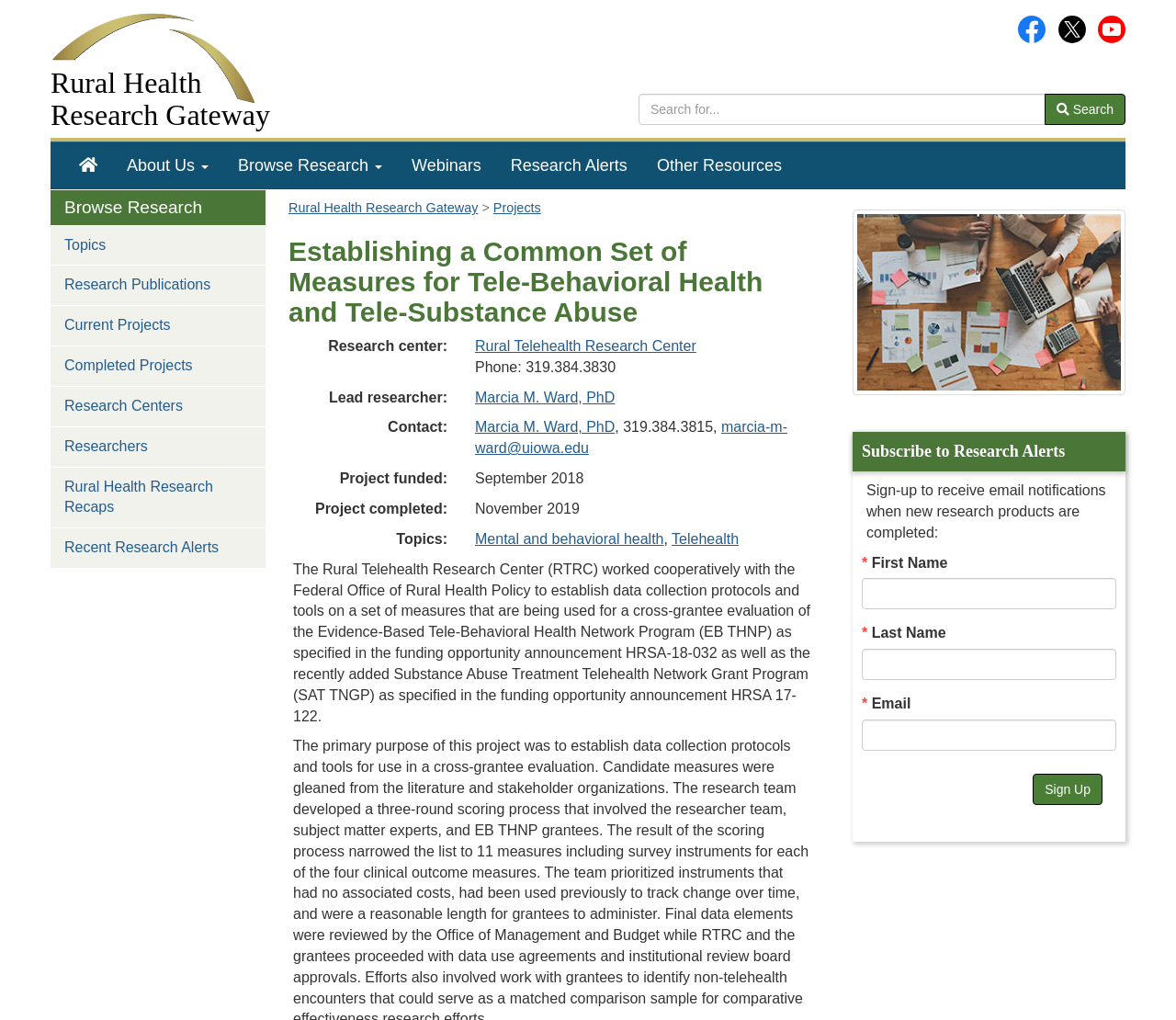Offer a thorough description of the webpage.

The webpage is about a rural health research project called "Establishing a Common Set of Measures for Tele-Behavioral Health and Tele-Substance Abuse". At the top, there is a navigation bar with links to "Rural Health Research Gateway", "Facebook", "Twitter", and "YouTube". Below this, there is a search bar with a search button.

On the left side, there is a primary navigation menu with links to "Home", "About Us", "Browse Research", "Webinars", "Research Alerts", and "Other Resources". Below this, there is a secondary navigation menu with links to "Topics", "Research Publications", "Current Projects", "Completed Projects", "Research Centers", "Researchers", "Rural Health Research Recaps", and "Recent Research Alerts".

In the main content area, there is a heading that repeats the project title. Below this, there is a section with information about the research center, including a phone number and a link to the lead researcher's profile. There is also a section with project details, including the funding period and topics related to the project.

The main content area also includes a long paragraph of text that describes the project's goals and objectives. Below this, there is a section with a heading "Subscribe to Research Alerts" and a form to sign up for email notifications when new research products are completed.

At the bottom of the page, there is a complementary section with a heading "Subscribe to Research Alerts" and a form to sign up for email notifications.